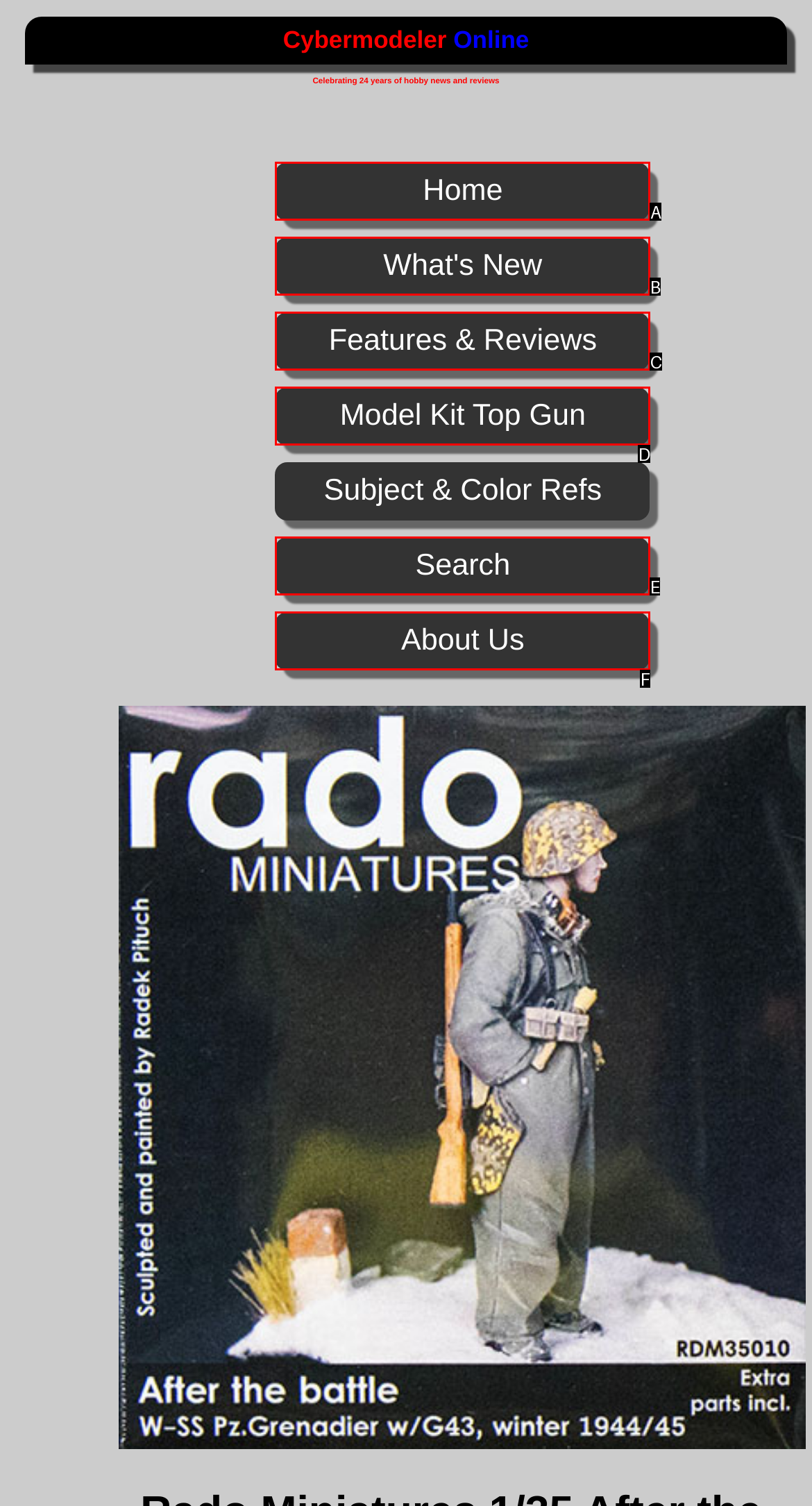From the given choices, determine which HTML element aligns with the description: About Us Respond with the letter of the appropriate option.

F